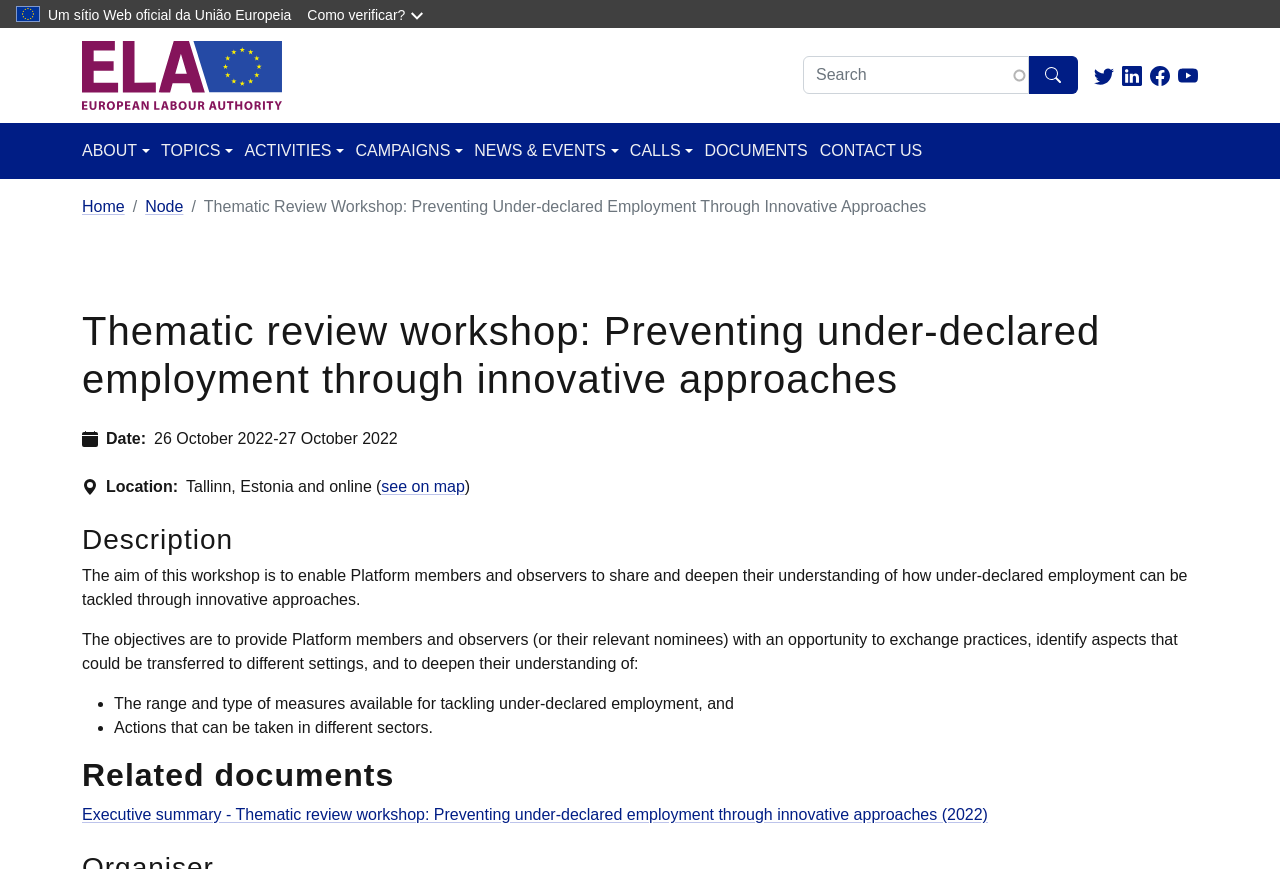Identify the bounding box coordinates of the clickable region to carry out the given instruction: "View the executive summary document".

[0.064, 0.927, 0.772, 0.947]